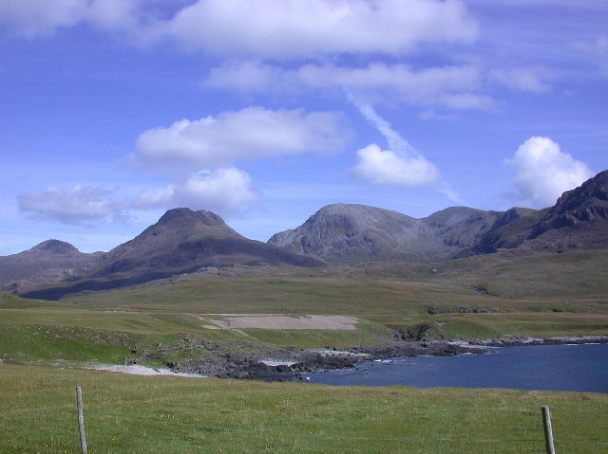What is the color of the sky in the image?
Look at the image and respond with a one-word or short phrase answer.

Clear blue